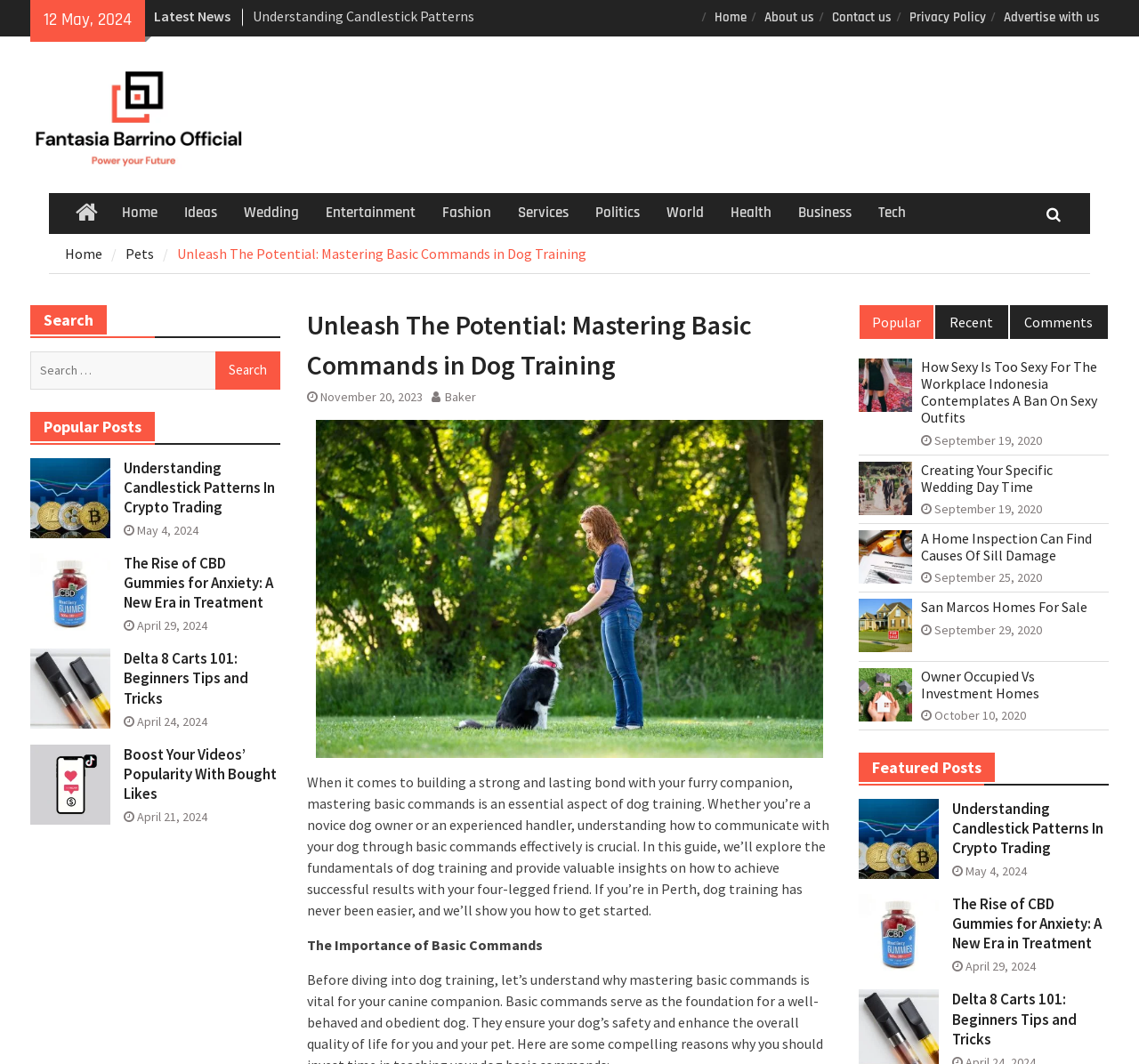Could you determine the bounding box coordinates of the clickable element to complete the instruction: "Search for something"? Provide the coordinates as four float numbers between 0 and 1, i.e., [left, top, right, bottom].

[0.027, 0.33, 0.246, 0.366]